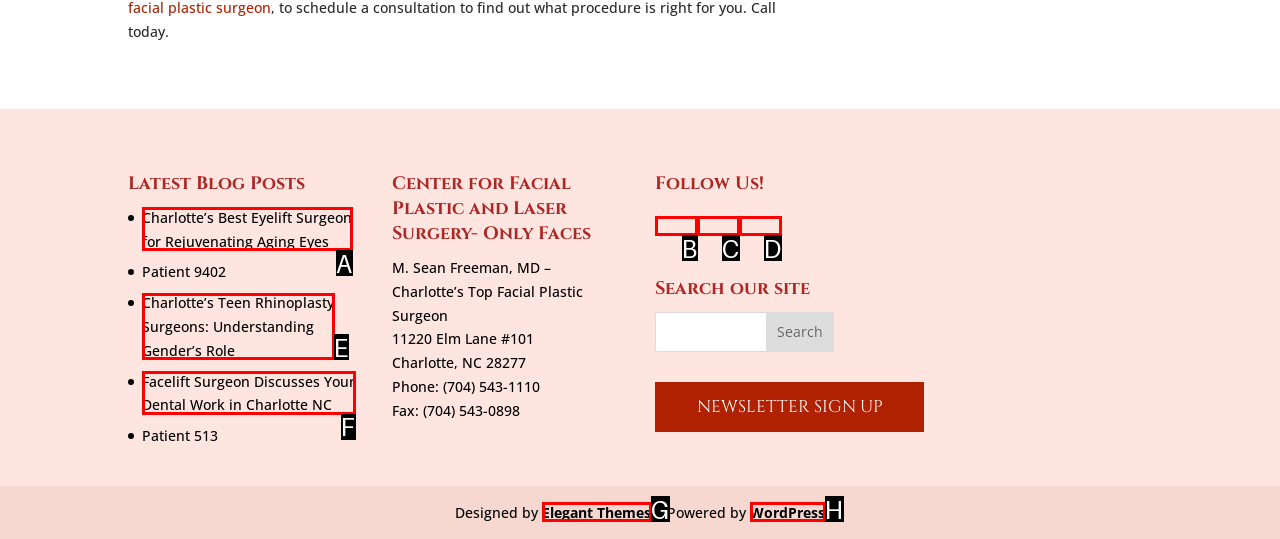Tell me which one HTML element I should click to complete the following task: Read the latest blog post Answer with the option's letter from the given choices directly.

A